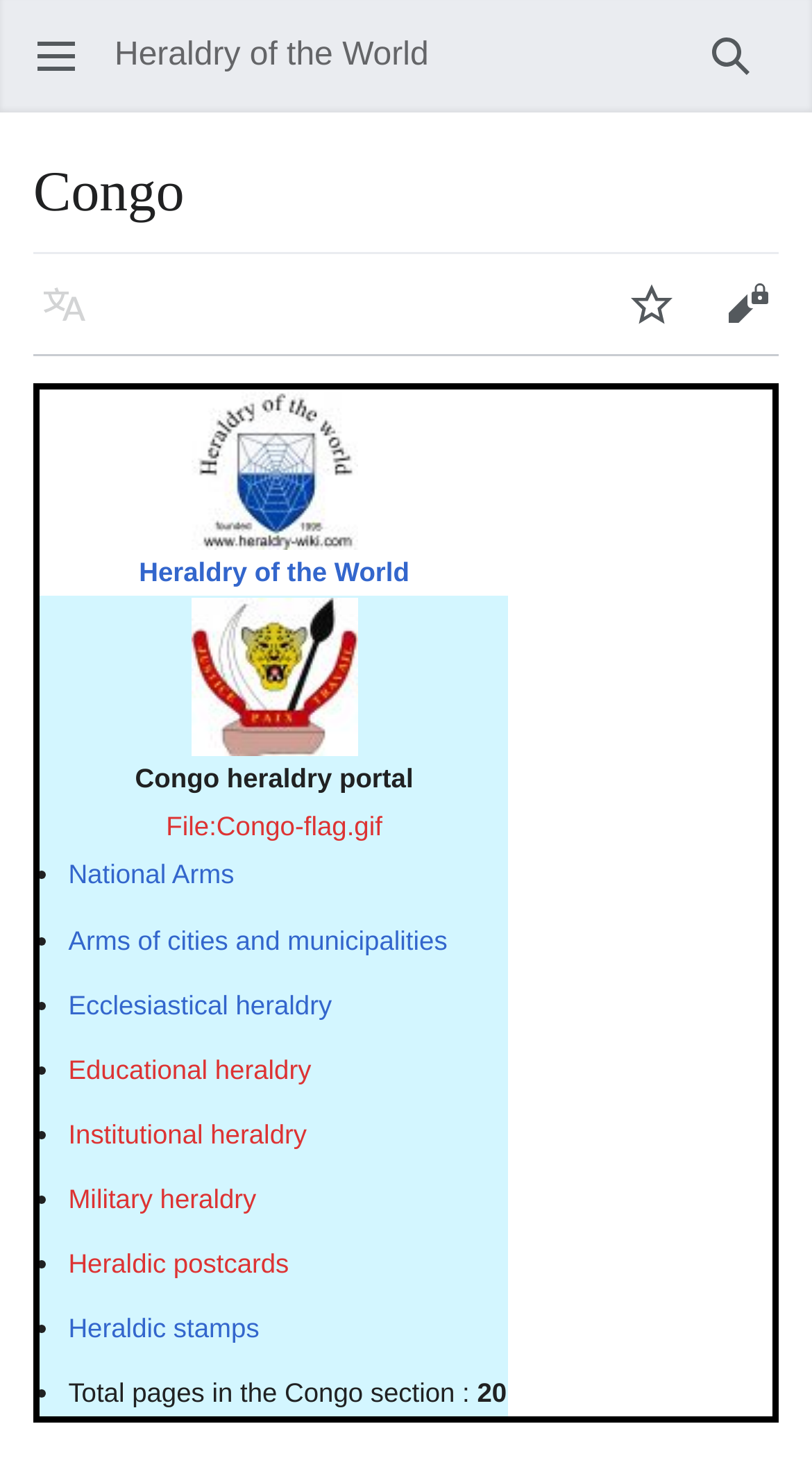Determine the bounding box coordinates for the clickable element to execute this instruction: "Watch". Provide the coordinates as four float numbers between 0 and 1, i.e., [left, top, right, bottom].

[0.744, 0.173, 0.862, 0.238]